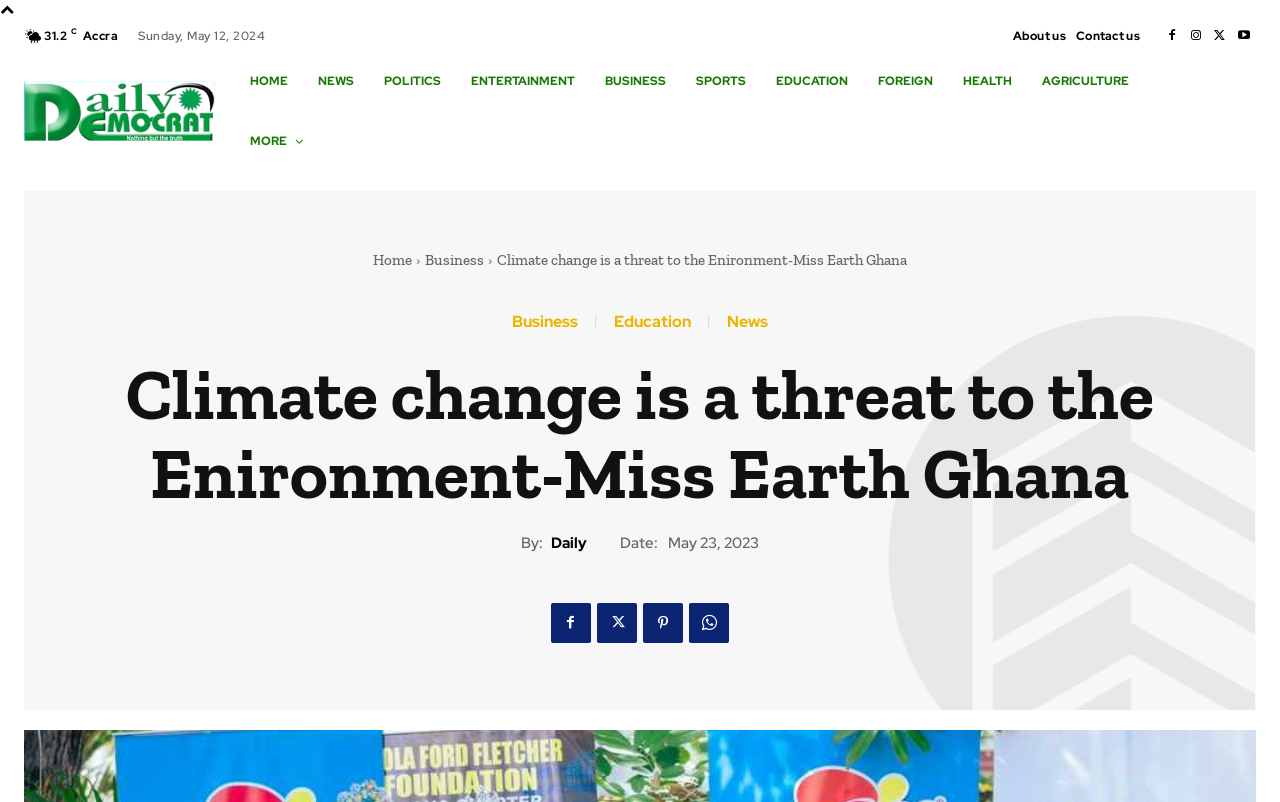Determine the bounding box coordinates of the UI element described below. Use the format (top-left x, top-left y, bottom-right x, bottom-right y) with floating point numbers between 0 and 1: Contact us

[0.841, 0.026, 0.891, 0.064]